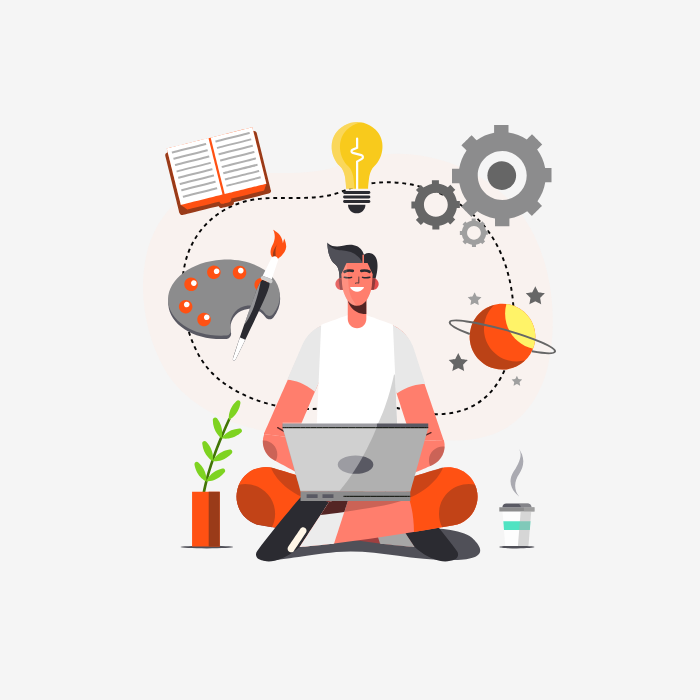What symbolizes knowledge in the setting?
Look at the image and provide a short answer using one word or a phrase.

Open book